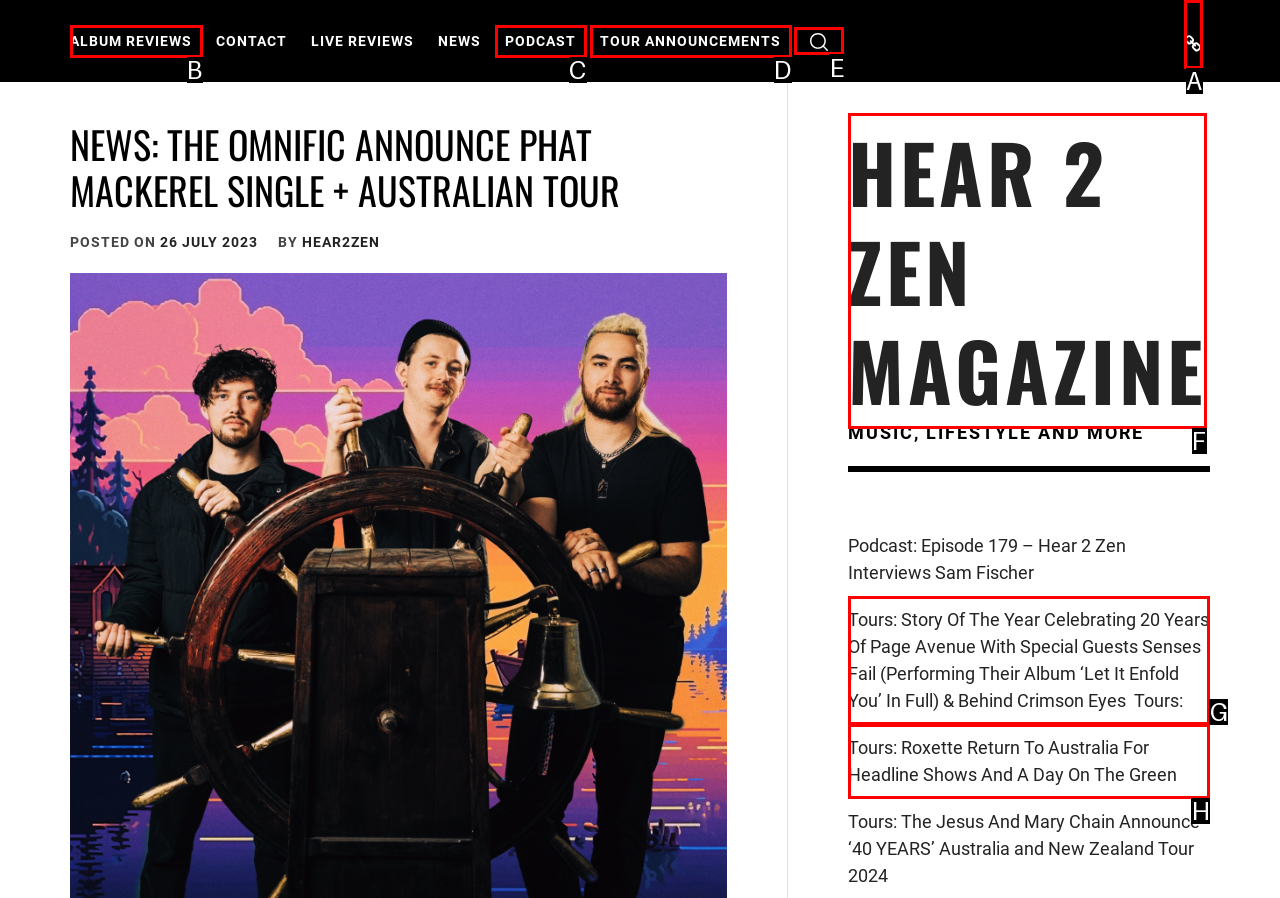Point out the specific HTML element to click to complete this task: Search for something Reply with the letter of the chosen option.

E